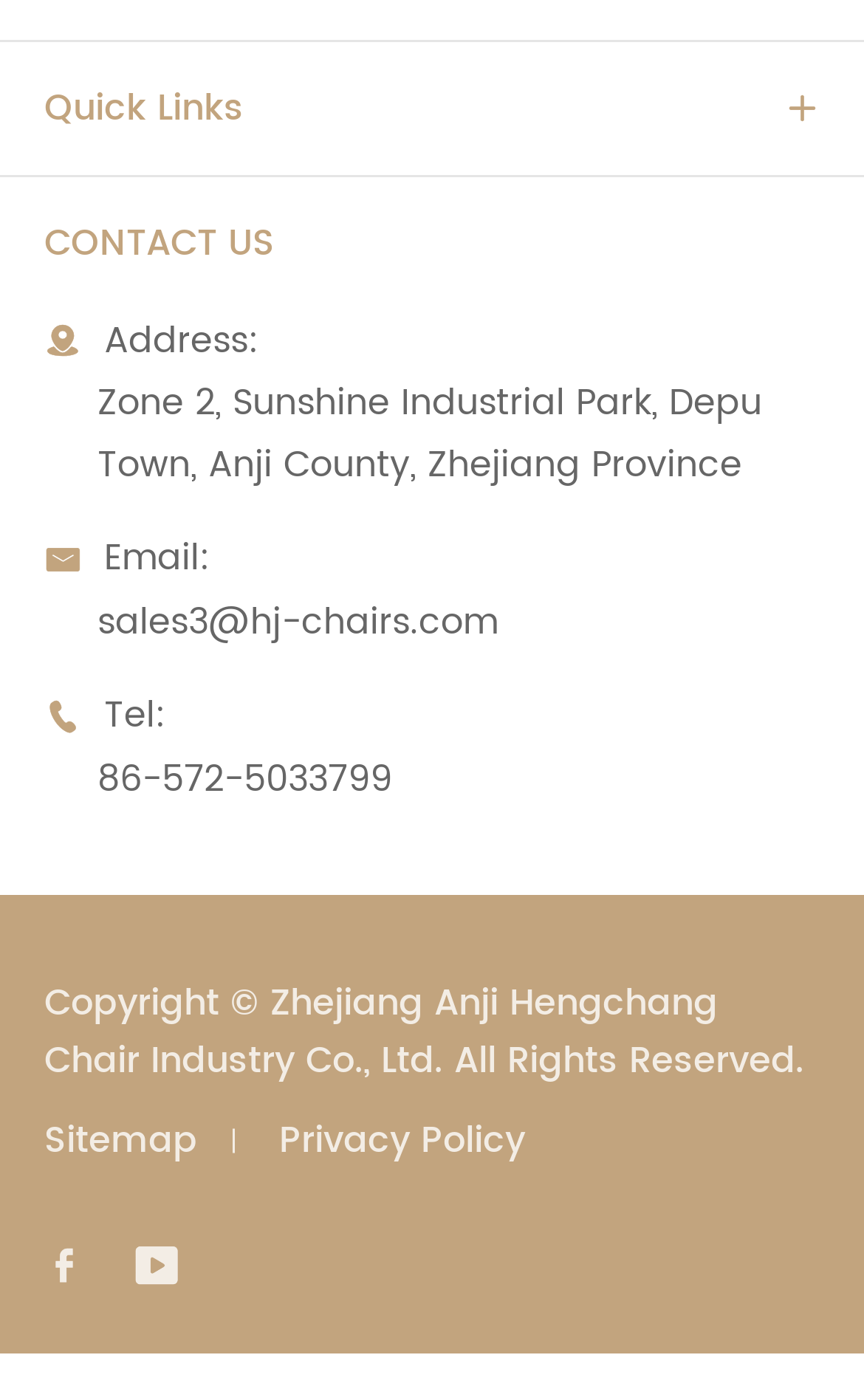By analyzing the image, answer the following question with a detailed response: What is the company's address?

I found the address by looking at the text next to the label 'Address:' which is located below the 'Quick Links' section.